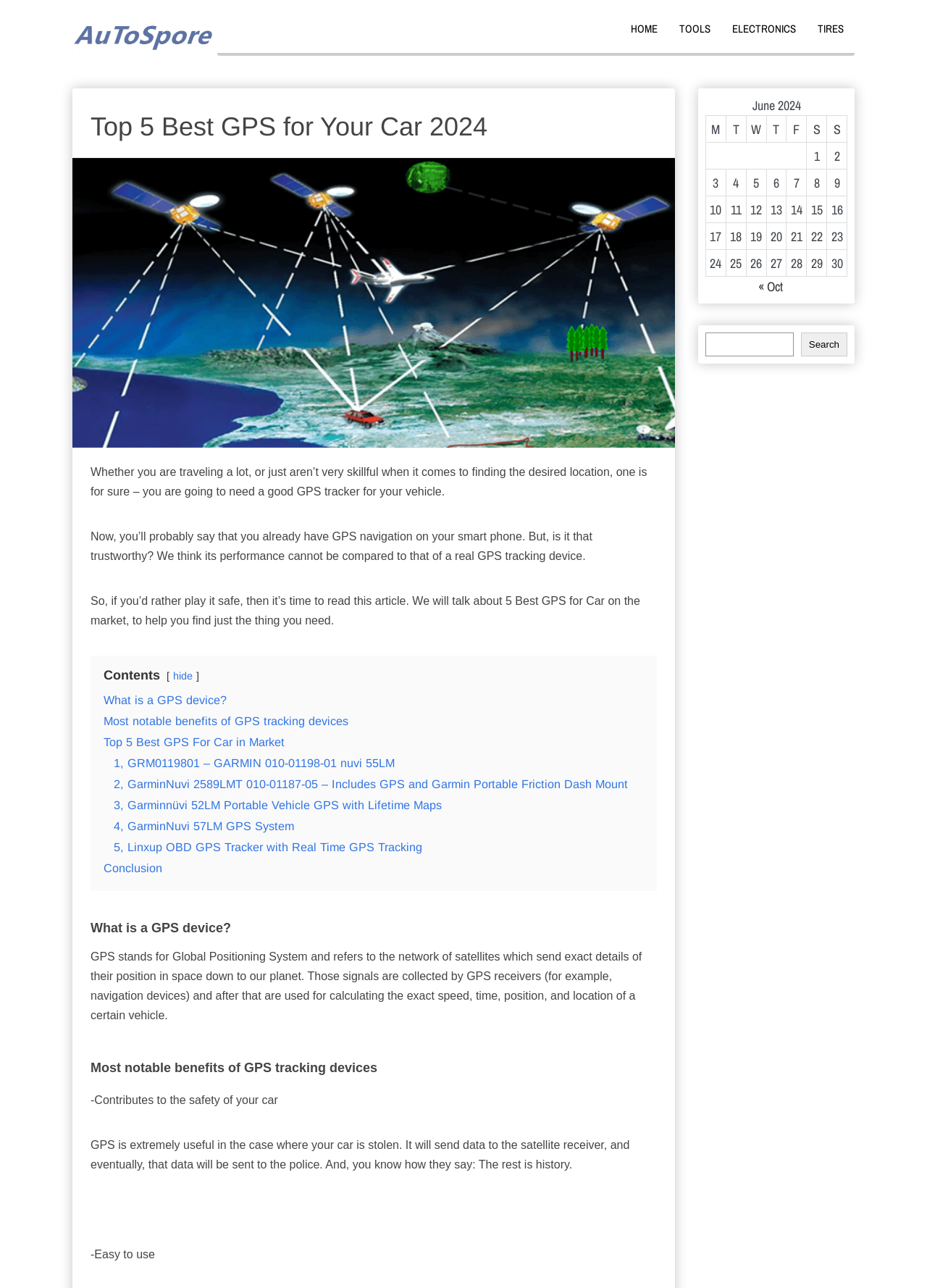What is the purpose of a GPS device?
Could you please answer the question thoroughly and with as much detail as possible?

According to the webpage, GPS receivers collect signals from satellites and use them to calculate the exact speed, time, position, and location of a certain vehicle.